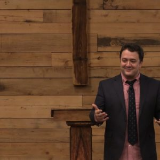Generate a detailed caption for the image.

In this image, a speaker stands confidently at a wooden podium, passionately addressing an audience. Behind him, a beautifully crafted wooden cross is prominently displayed, set against a backdrop of rustic wooden panels. The speaker is dressed in a professional outfit, wearing a dark suit with a light pink shirt and a patterned tie, which conveys a sense of formality and respect for the setting. His gestures suggest engagement and enthusiasm, likely emphasizing key points of his message. This scene is reminiscent of a sermon or a religious gathering, aligning with themes of spirituality and community, as reflected in the accompanying link titled "Let There Be Love."